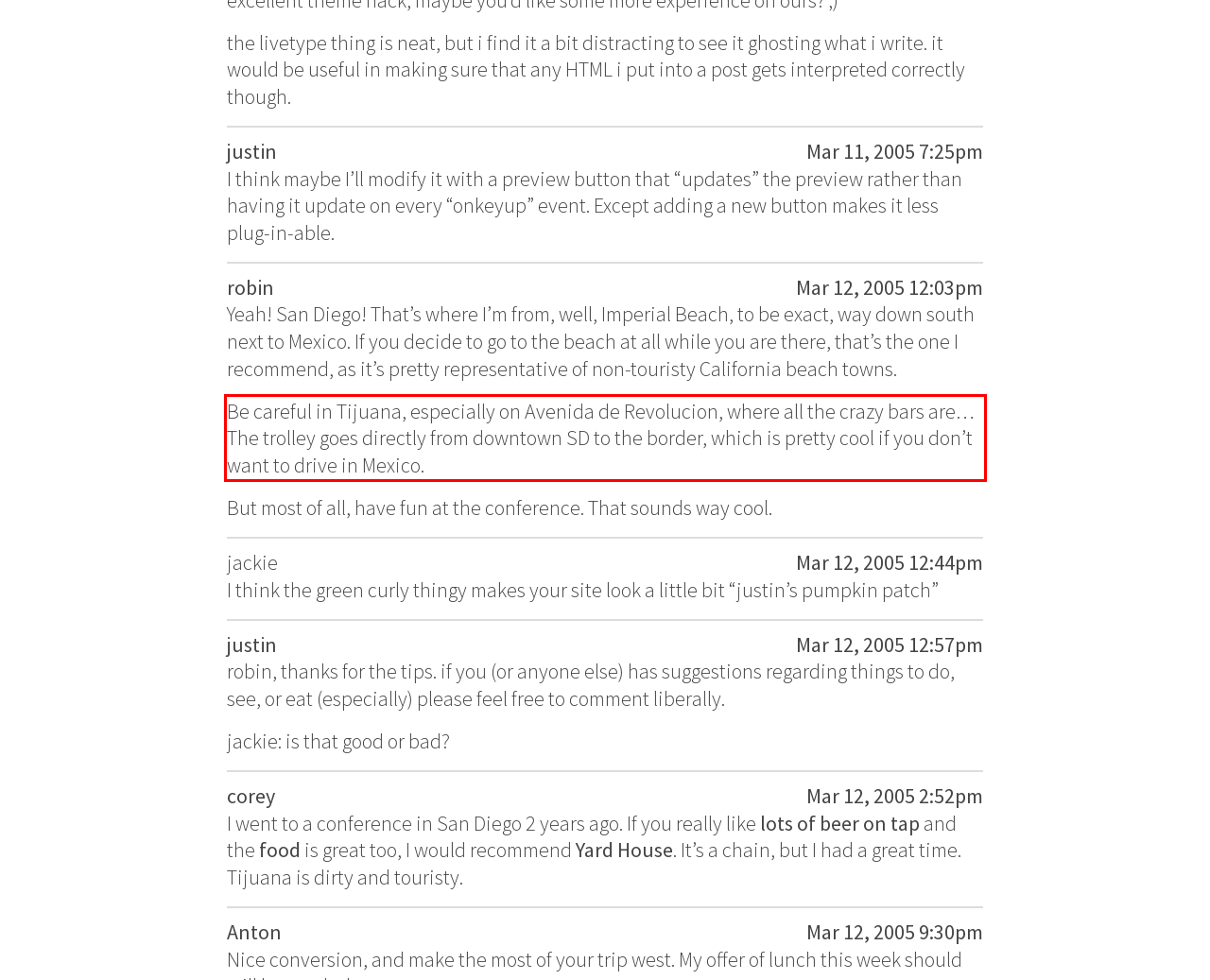Given a screenshot of a webpage containing a red rectangle bounding box, extract and provide the text content found within the red bounding box.

Be careful in Tijuana, especially on Avenida de Revolucion, where all the crazy bars are… The trolley goes directly from downtown SD to the border, which is pretty cool if you don’t want to drive in Mexico.